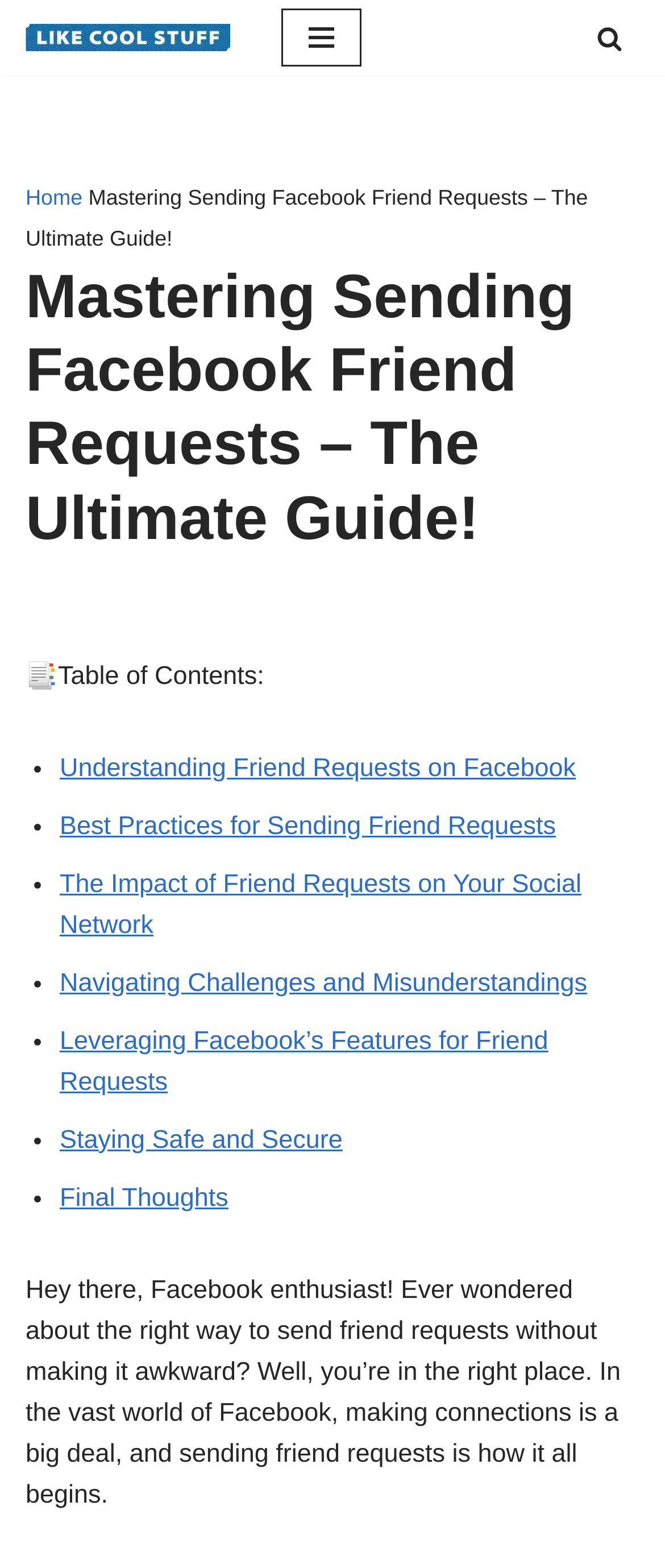Identify and generate the primary title of the webpage.

Mastering Sending Facebook Friend Requests – The Ultimate Guide!